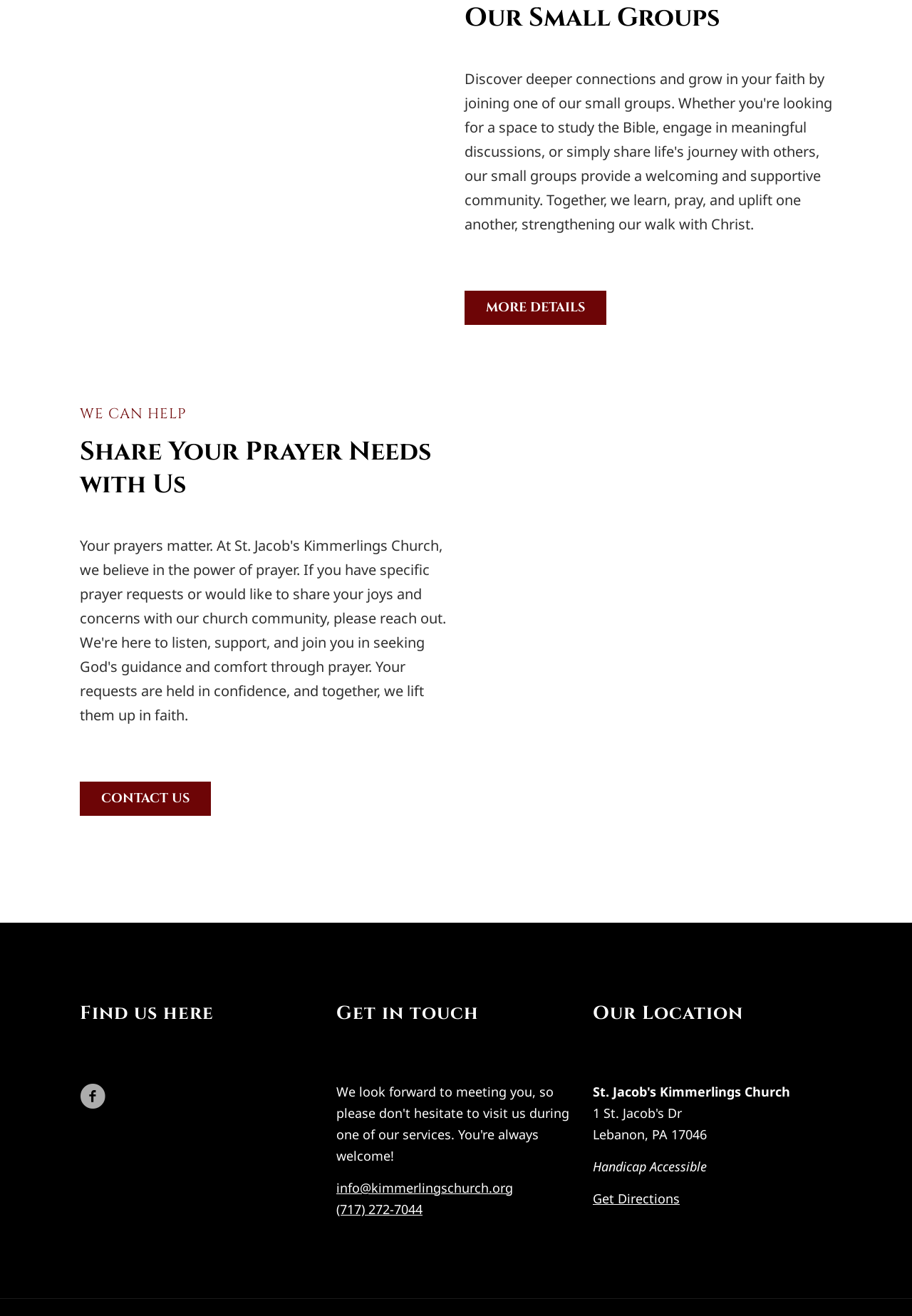How many sections are there on this webpage?
Refer to the image and provide a concise answer in one word or phrase.

Three